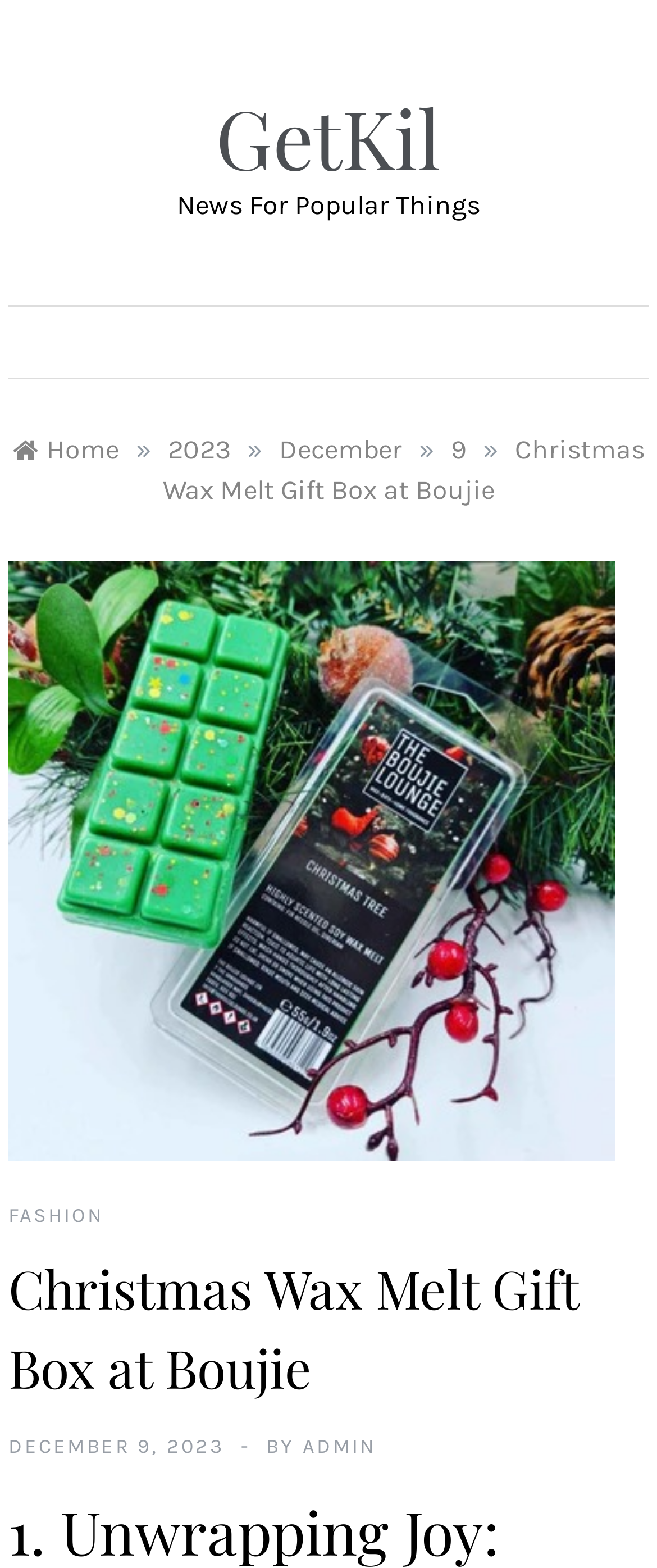Find and provide the bounding box coordinates for the UI element described here: "December 9, 2023December 9, 2023". The coordinates should be given as four float numbers between 0 and 1: [left, top, right, bottom].

[0.013, 0.915, 0.341, 0.93]